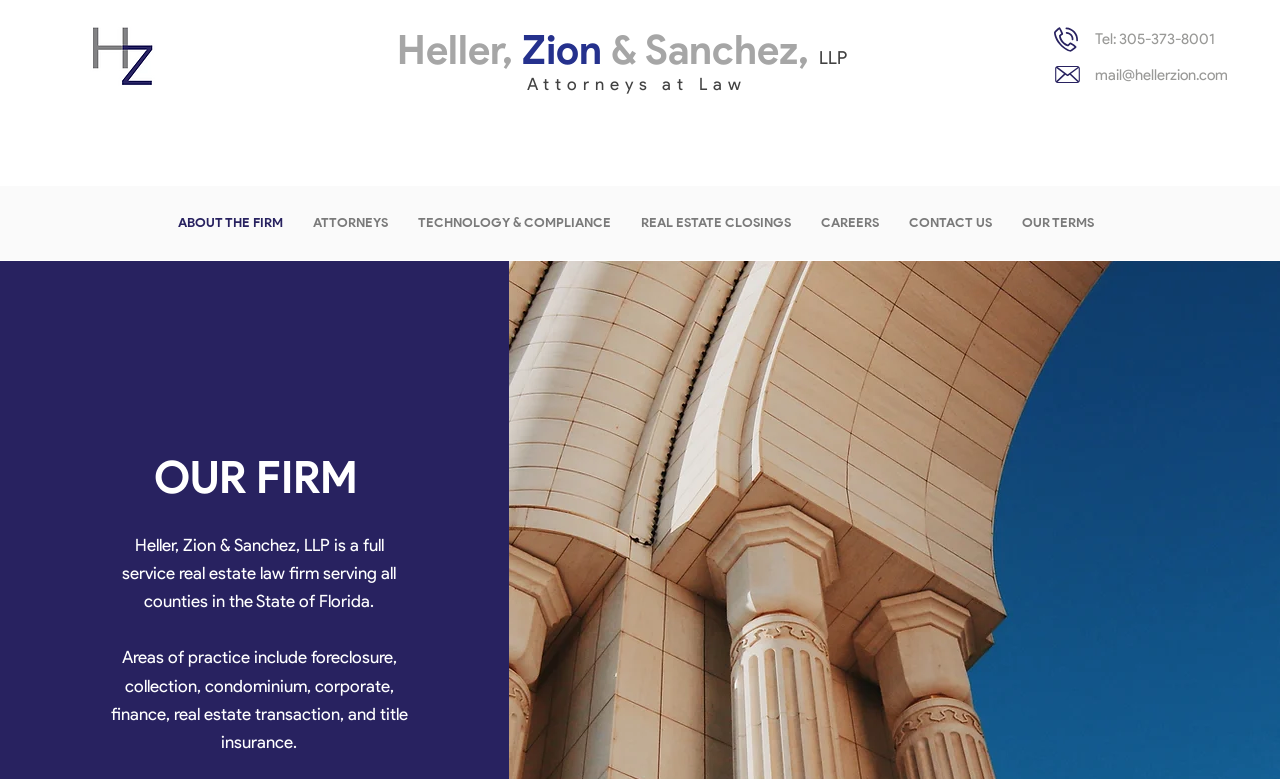Identify the bounding box coordinates of the region that should be clicked to execute the following instruction: "Contact Heller, Zion & Sanchez, LLP via email".

[0.855, 0.084, 0.959, 0.106]